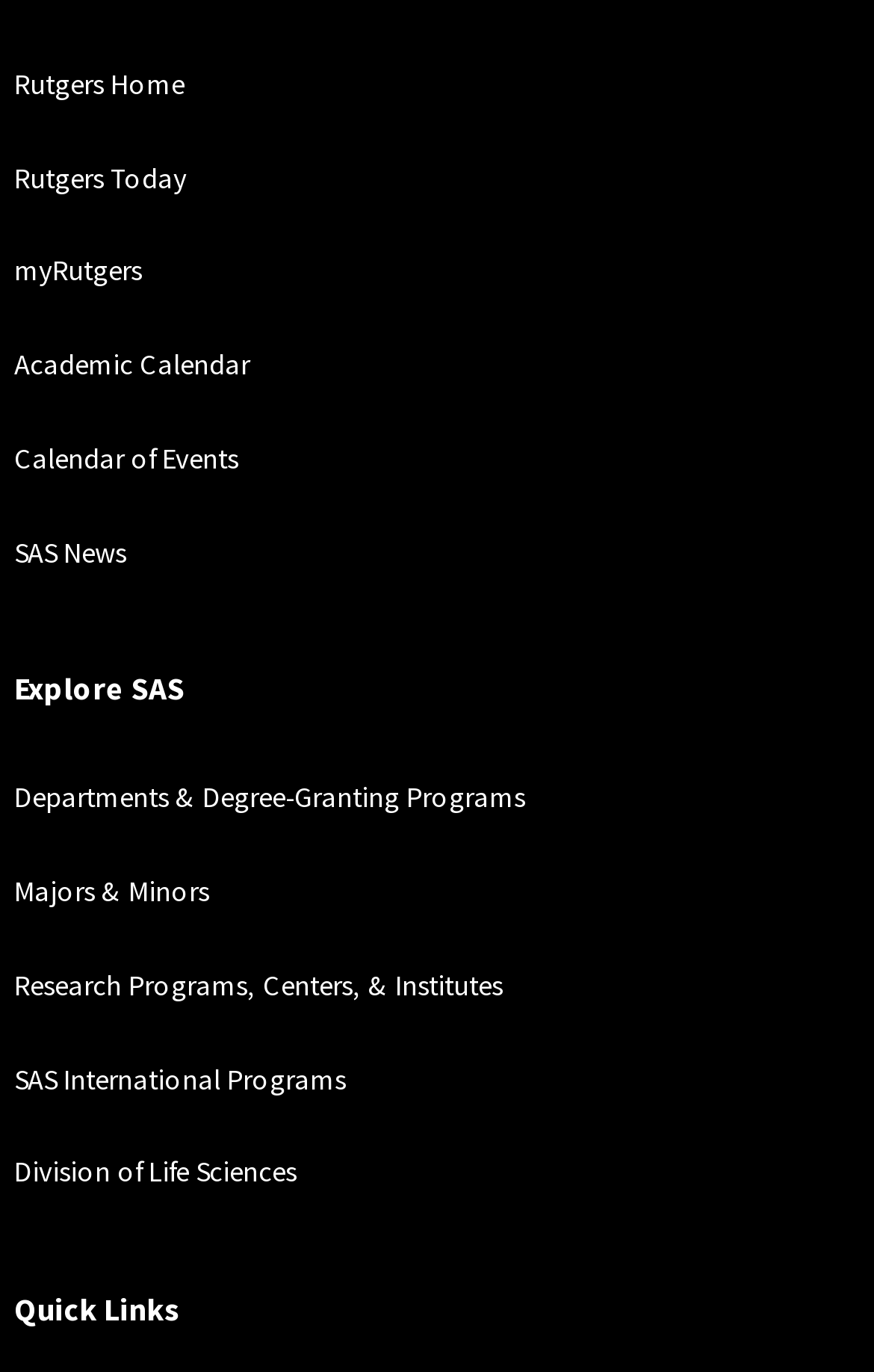Specify the bounding box coordinates of the area to click in order to execute this command: 'go to Rutgers Home'. The coordinates should consist of four float numbers ranging from 0 to 1, and should be formatted as [left, top, right, bottom].

[0.016, 0.047, 0.211, 0.073]